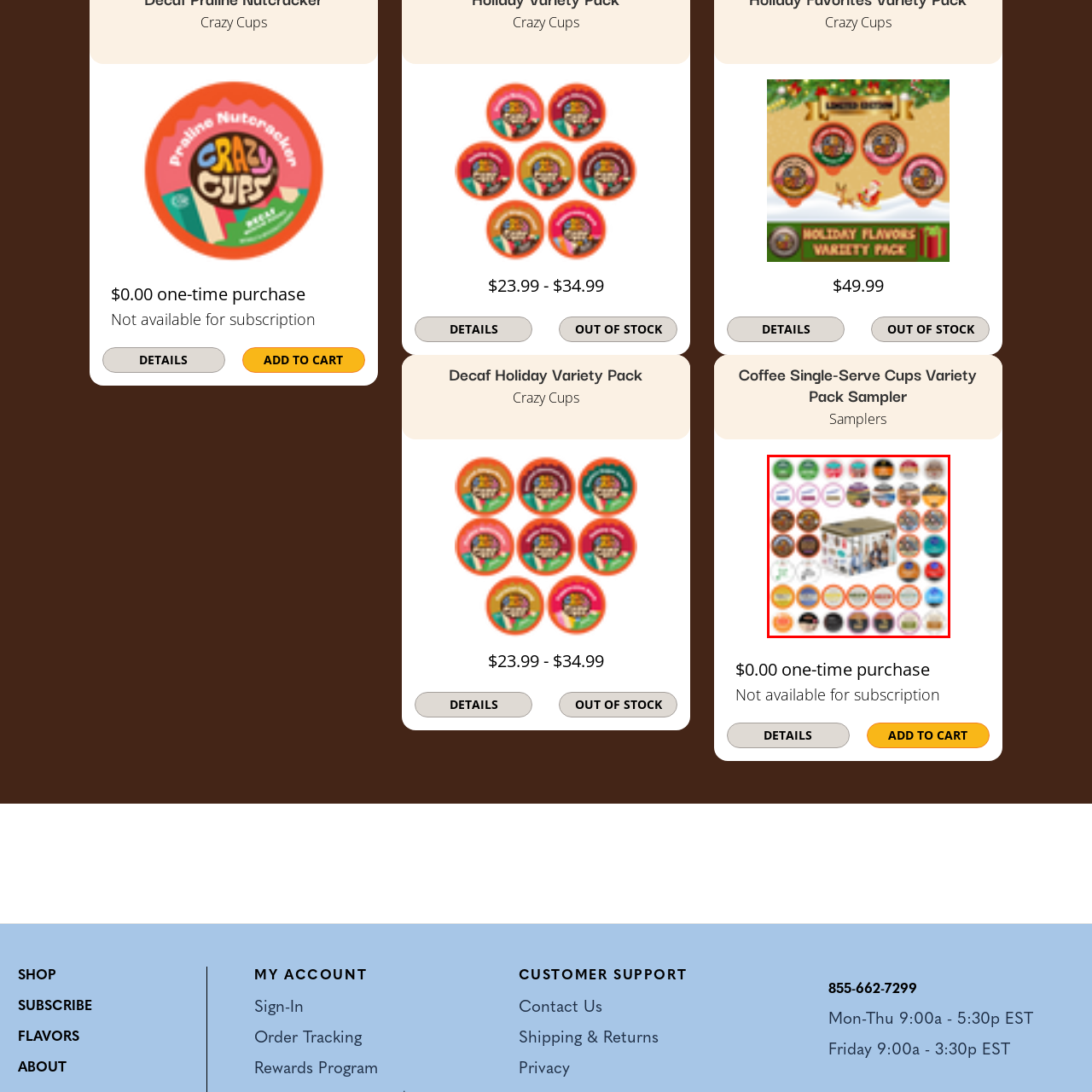What is indicated by the colorful labels on the box?
Examine the content inside the red bounding box and give a comprehensive answer to the question.

The colorful labels on the box suggest that they are indicating various flavor options and varieties of coffee, which is further supported by the different flavors and types labeled on the surrounding coffee cups.